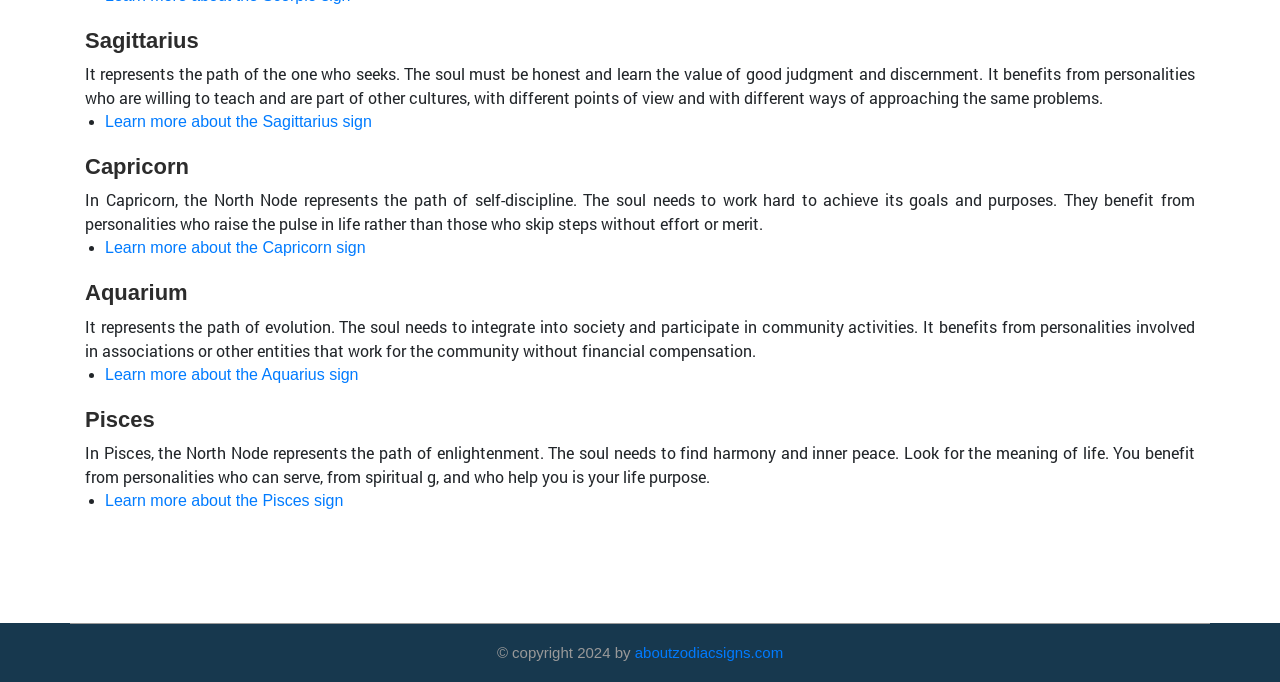How many zodiac signs are described on this page?
Please answer the question as detailed as possible based on the image.

I counted the number of headings on the page, each representing a zodiac sign. There are four headings: Sagittarius, Capricorn, Aquarius, and Pisces.